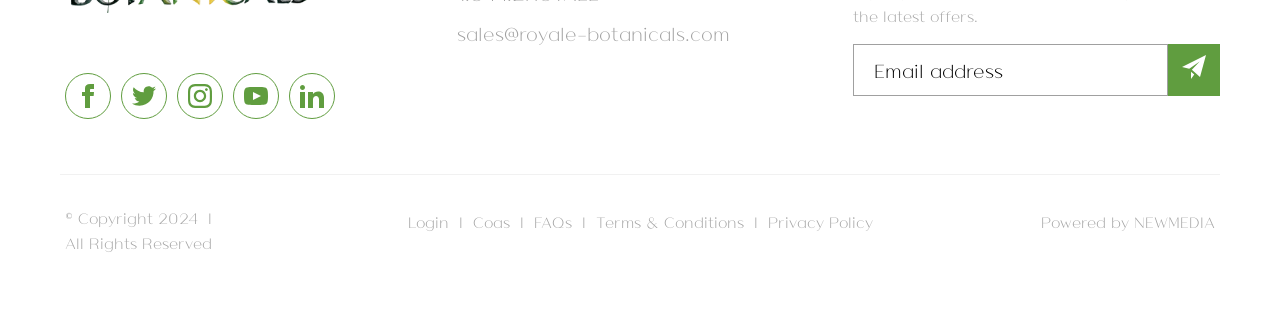Identify the bounding box coordinates for the UI element described as: "title="View Royale Wholesale on Linkedin"". The coordinates should be provided as four floats between 0 and 1: [left, top, right, bottom].

[0.226, 0.231, 0.262, 0.377]